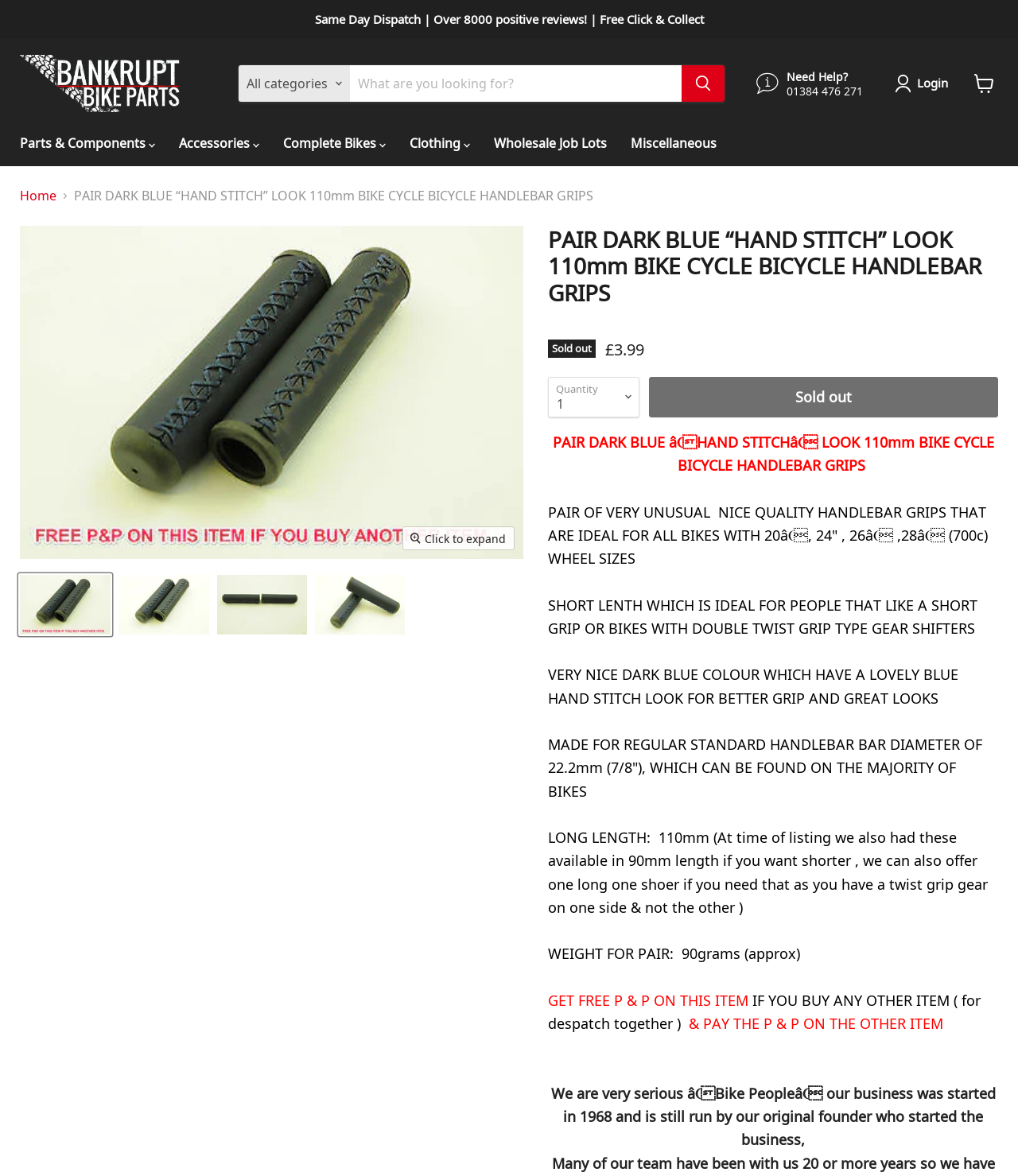Can you determine the main header of this webpage?

PAIR DARK BLUE “HAND STITCH” LOOK 110mm BIKE CYCLE BICYCLE HANDLEBAR GRIPS